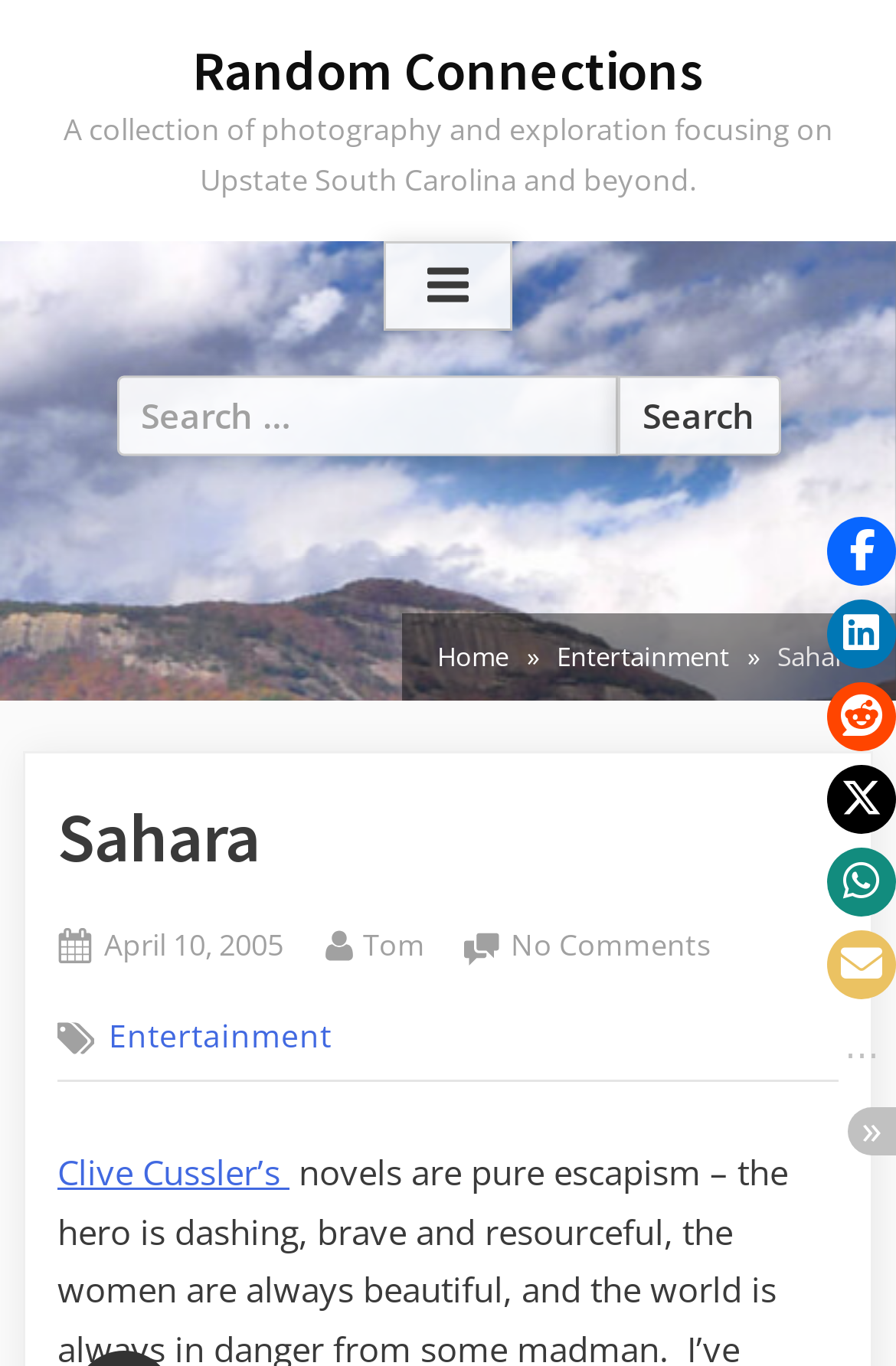Find the bounding box coordinates of the UI element according to this description: "aria-label="Share on Facebook"".

[0.923, 0.379, 1.0, 0.429]